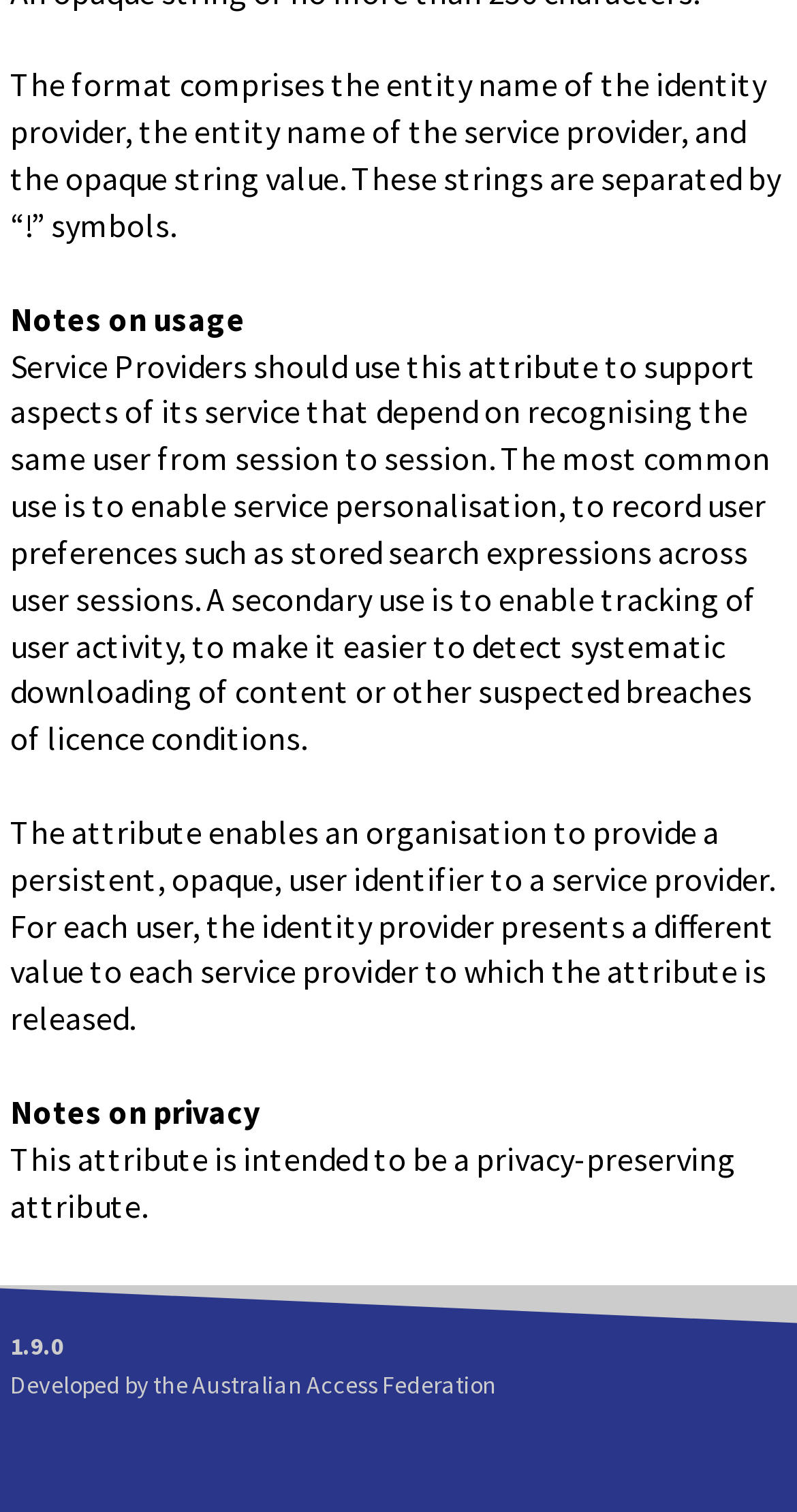Locate the UI element described by Australian Access Federation and provide its bounding box coordinates. Use the format (top-left x, top-left y, bottom-right x, bottom-right y) with all values as floating point numbers between 0 and 1.

[0.241, 0.905, 0.623, 0.925]